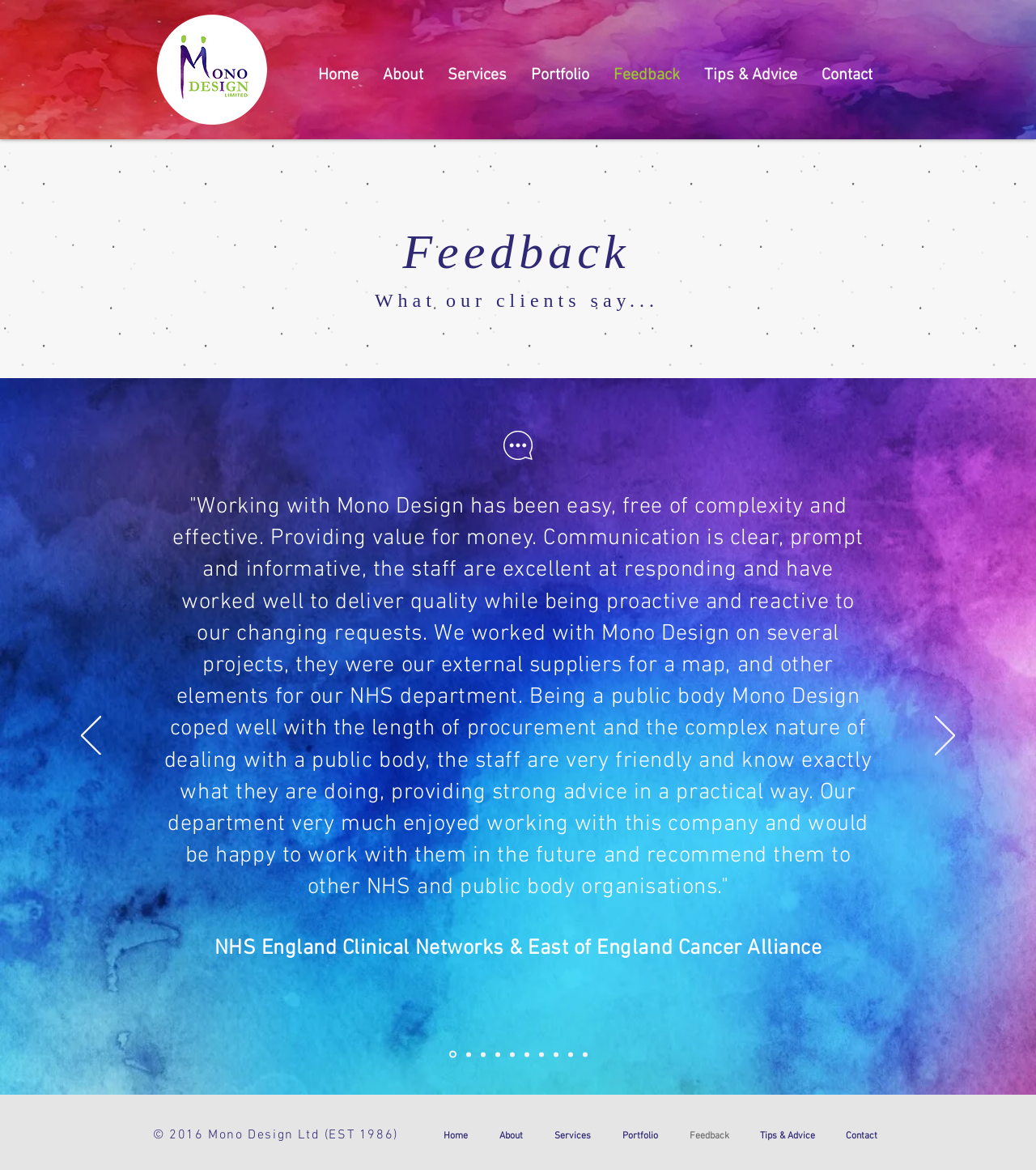Locate the bounding box coordinates of the area where you should click to accomplish the instruction: "Click the 'About' link".

[0.358, 0.055, 0.42, 0.074]